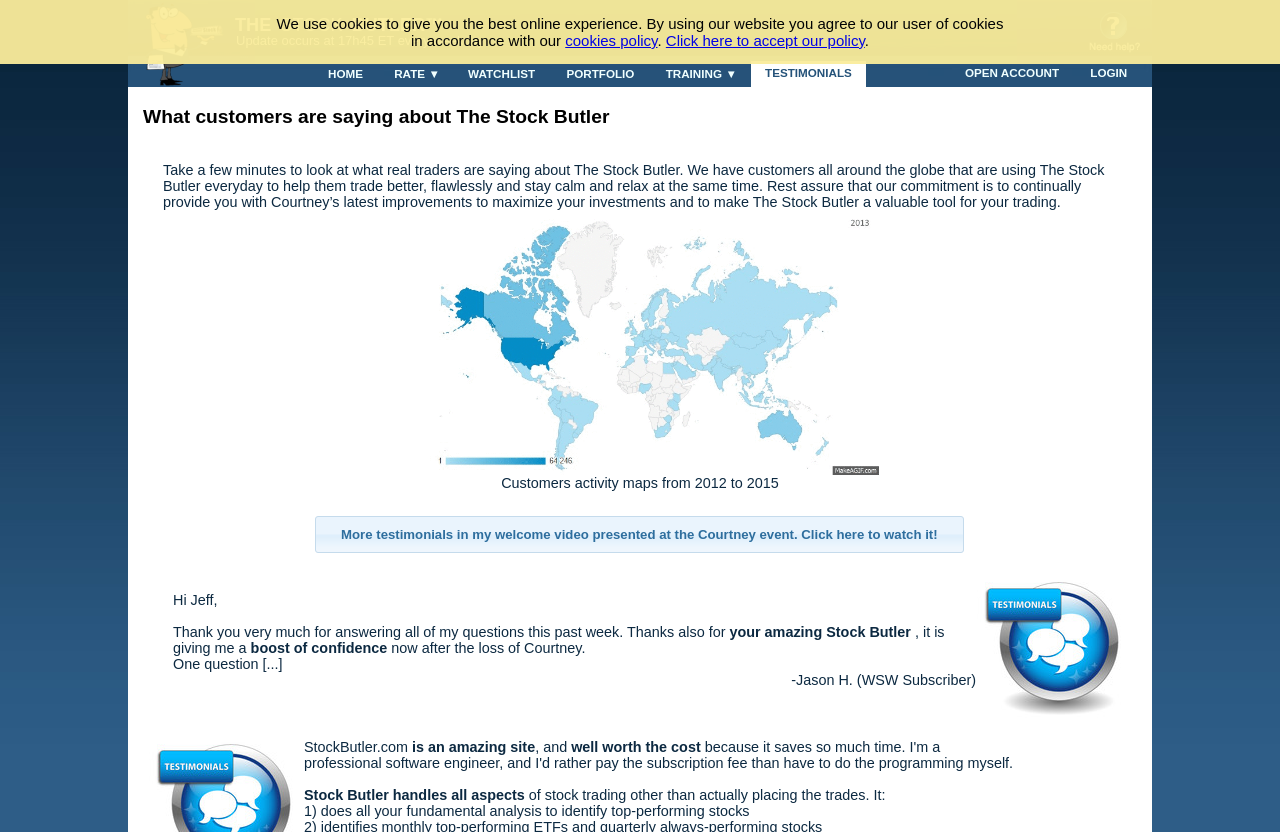For the given element description TRAINING, determine the bounding box coordinates of the UI element. The coordinates should follow the format (top-left x, top-left y, bottom-right x, bottom-right y) and be within the range of 0 to 1.

[0.509, 0.072, 0.584, 0.106]